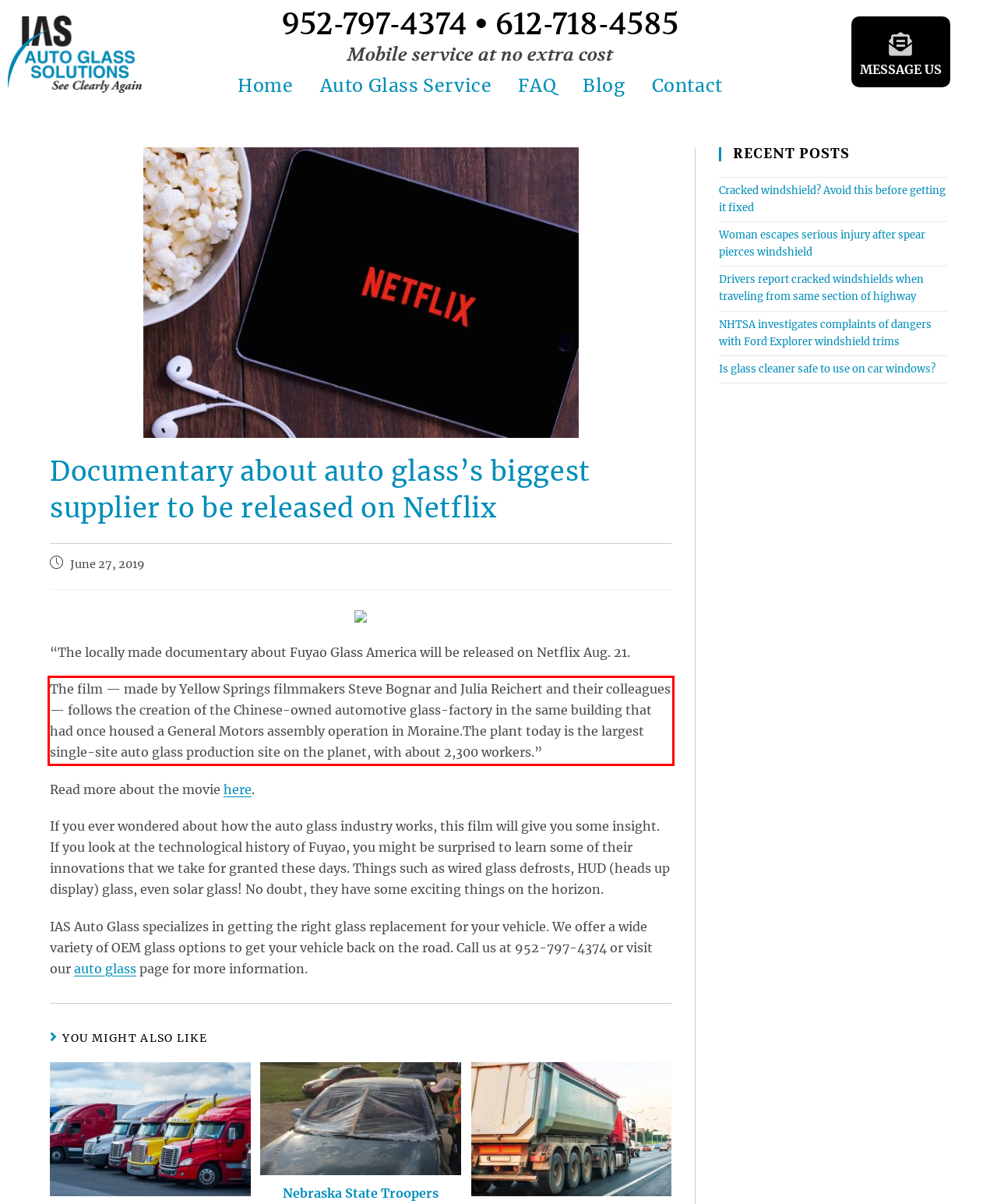Given the screenshot of the webpage, identify the red bounding box, and recognize the text content inside that red bounding box.

The film — made by Yellow Springs filmmakers Steve Bognar and Julia Reichert and their colleagues — follows the creation of the Chinese-owned automotive glass-factory in the same building that had once housed a General Motors assembly operation in Moraine.The plant today is the largest single-site auto glass production site on the planet, with about 2,300 workers.”